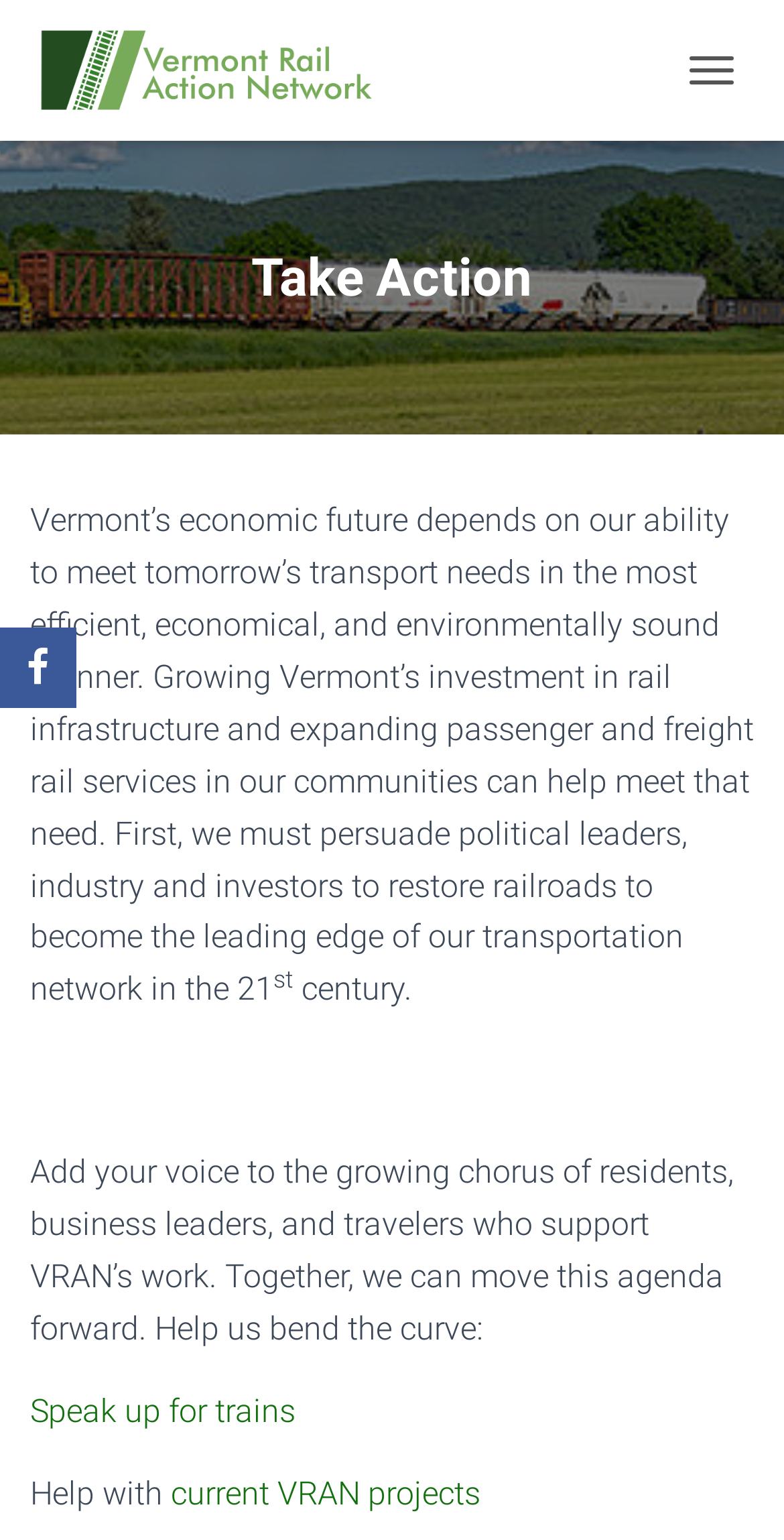Offer a meticulous description of the webpage's structure and content.

The webpage is about the Vermont Rail Action Network, with a prominent link to the organization's name at the top left corner. Below this link, there is a heading that reads "Take Action". 

To the right of the "Take Action" heading, there is a button labeled "TOGGLE NAVIGATION". 

The main content of the webpage is a paragraph of text that explains the importance of investing in rail infrastructure and expanding passenger and freight rail services in Vermont. The text is positioned below the "Take Action" heading and spans across the entire width of the page. 

Within this paragraph, there is a superscript notation that appears towards the middle of the text. The paragraph concludes with a call to action, encouraging readers to add their voice to support the Vermont Rail Action Network's work.

Below the main paragraph, there are two links: "Speak up for trains" and "current VRAN projects". These links are positioned near the bottom of the page, with the "Speak up for trains" link located slightly above the "current VRAN projects" link.

At the top right corner of the page, there is a link to Facebook.